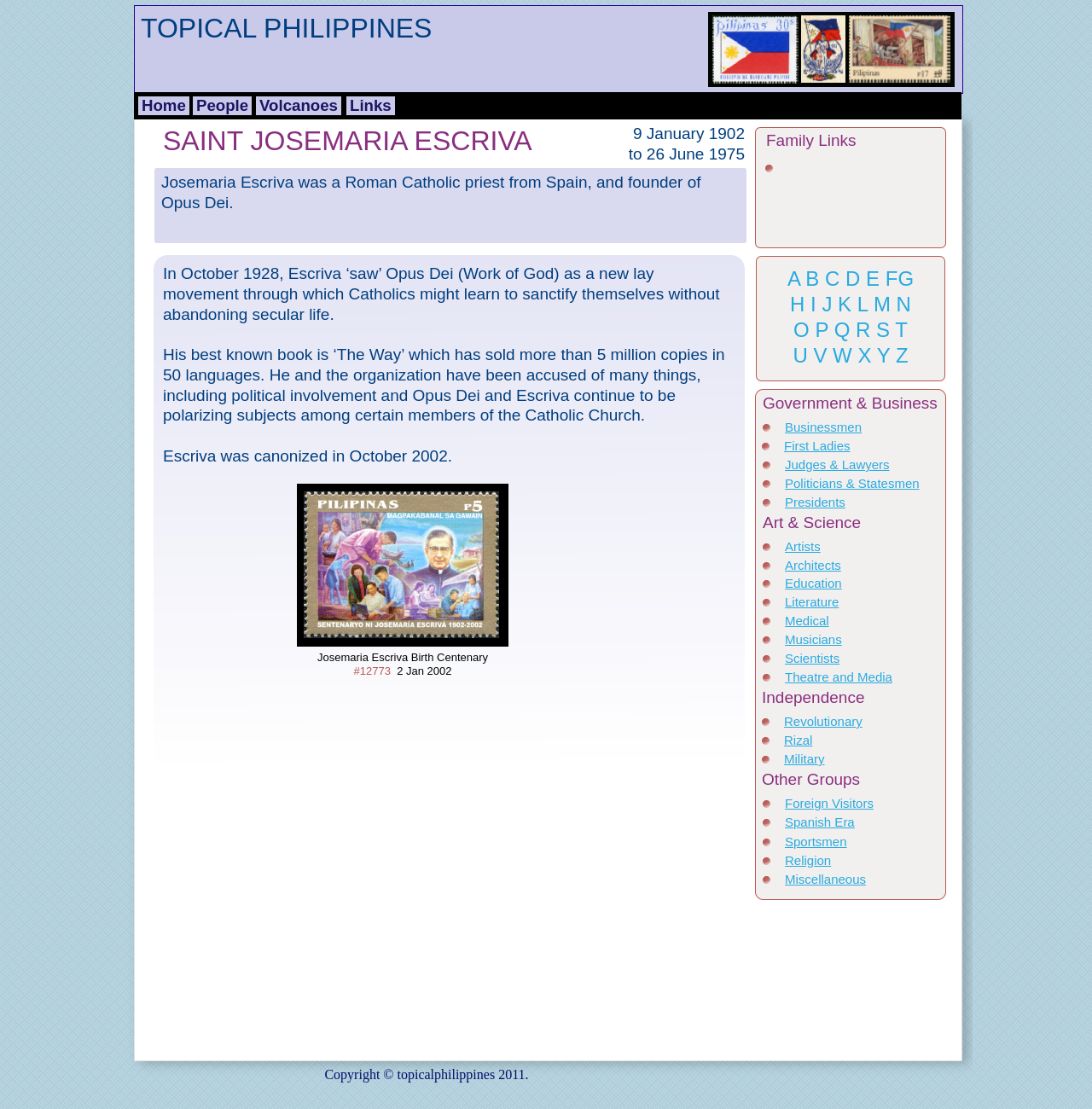Find the bounding box coordinates of the element I should click to carry out the following instruction: "Visit the 'Artists' page".

[0.719, 0.486, 0.751, 0.499]